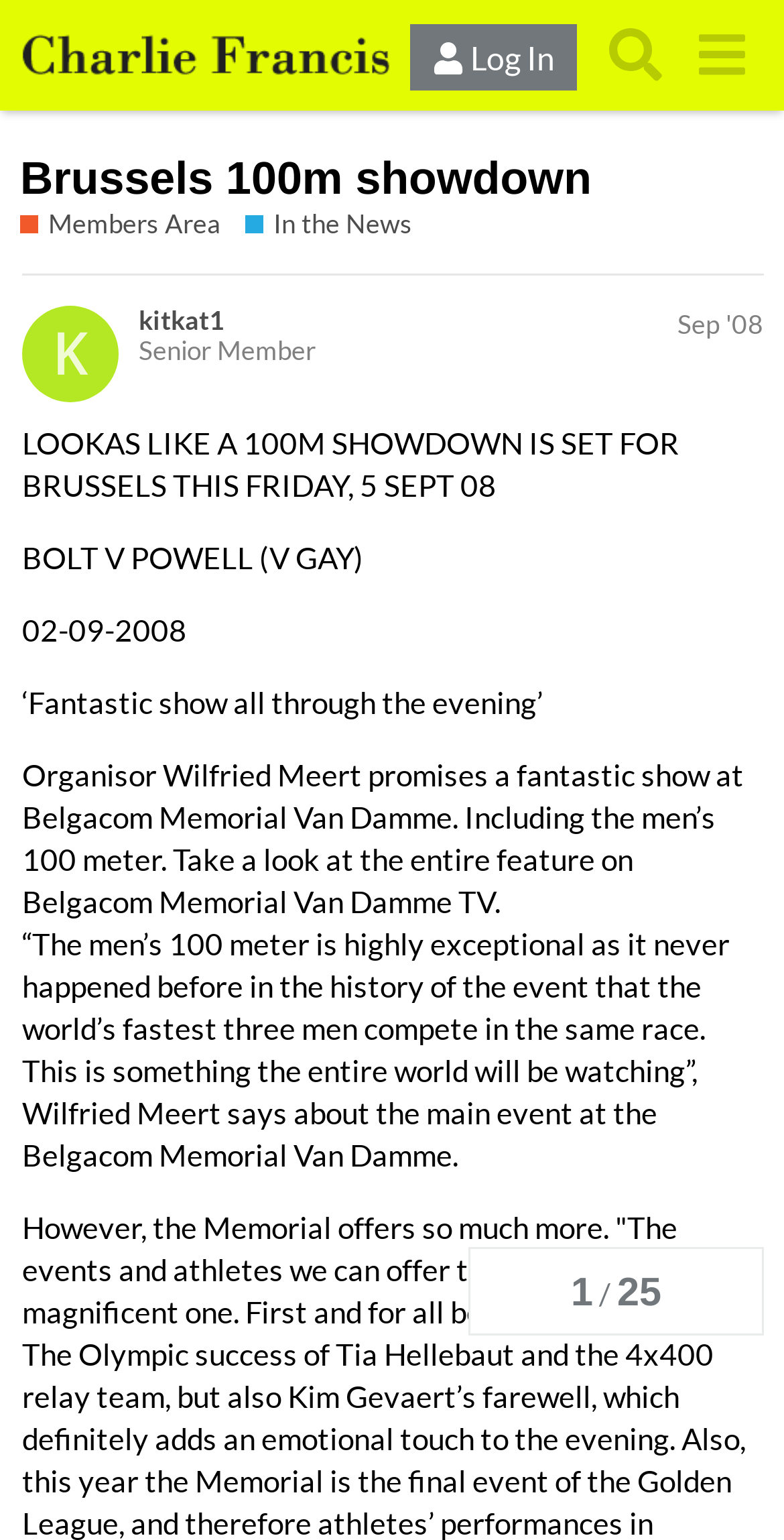Identify the bounding box coordinates for the element you need to click to achieve the following task: "Check the profile of 'kitkat1'". The coordinates must be four float values ranging from 0 to 1, formatted as [left, top, right, bottom].

[0.177, 0.198, 0.287, 0.218]